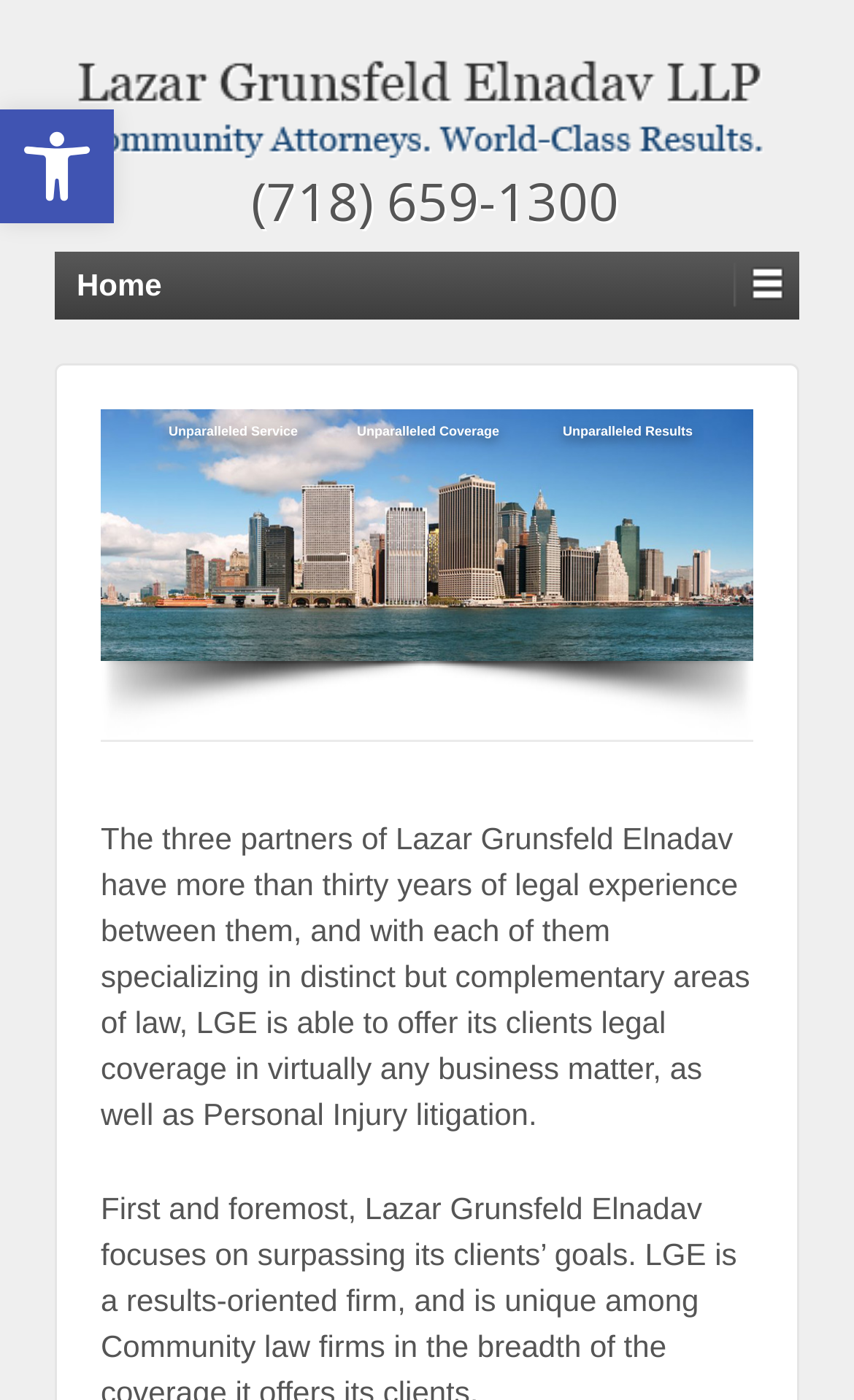What is the phone number of Lazar Grunsfeld Elnadav LLP?
Could you give a comprehensive explanation in response to this question?

I found the phone number by looking at the static text element with the bounding box coordinates [0.294, 0.117, 0.724, 0.169], which contains the phone number '(718) 659-1300'.